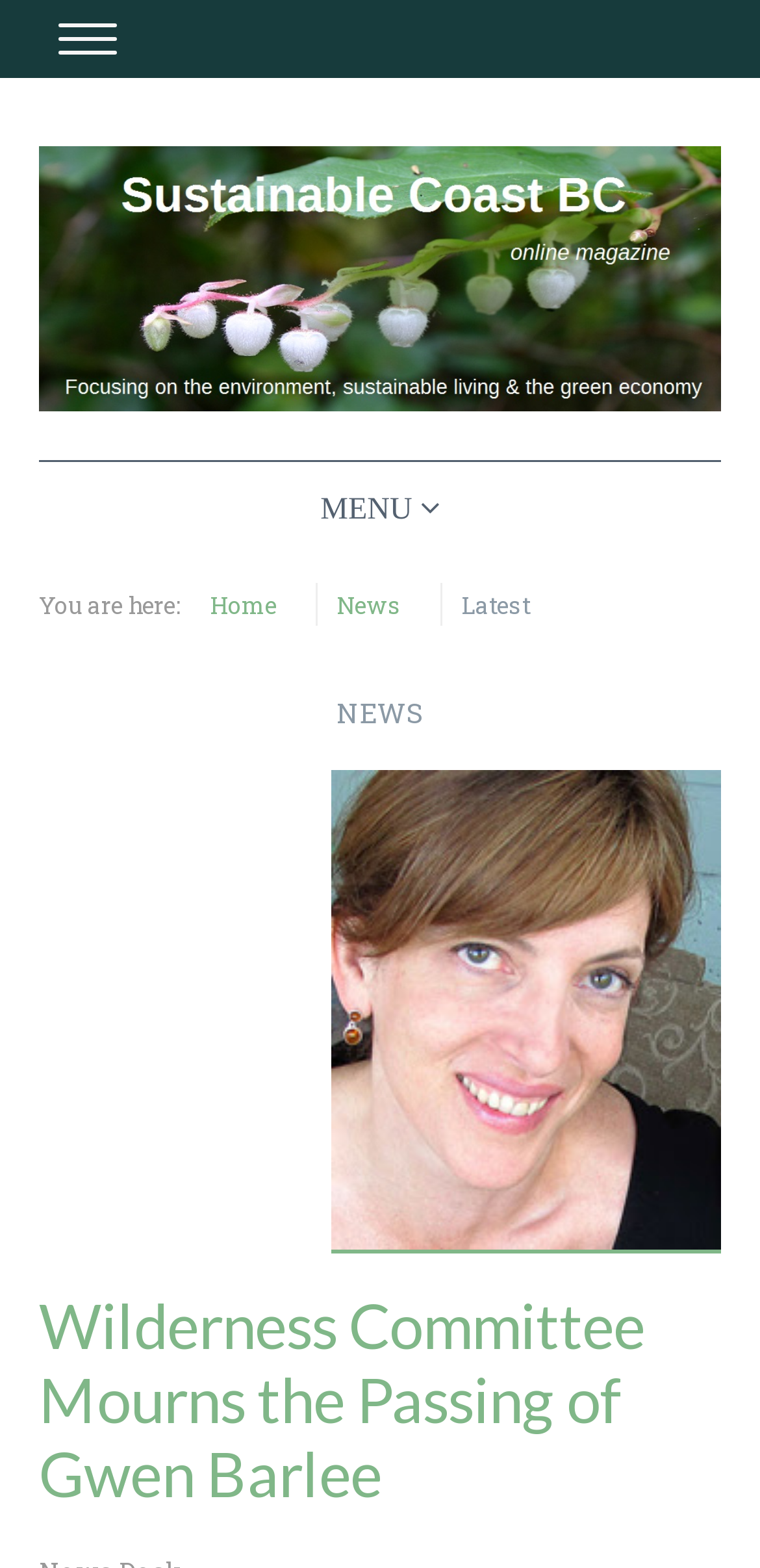What is the category of the article 'COAST VIEWS'?
Look at the screenshot and respond with a single word or phrase.

FEATURES